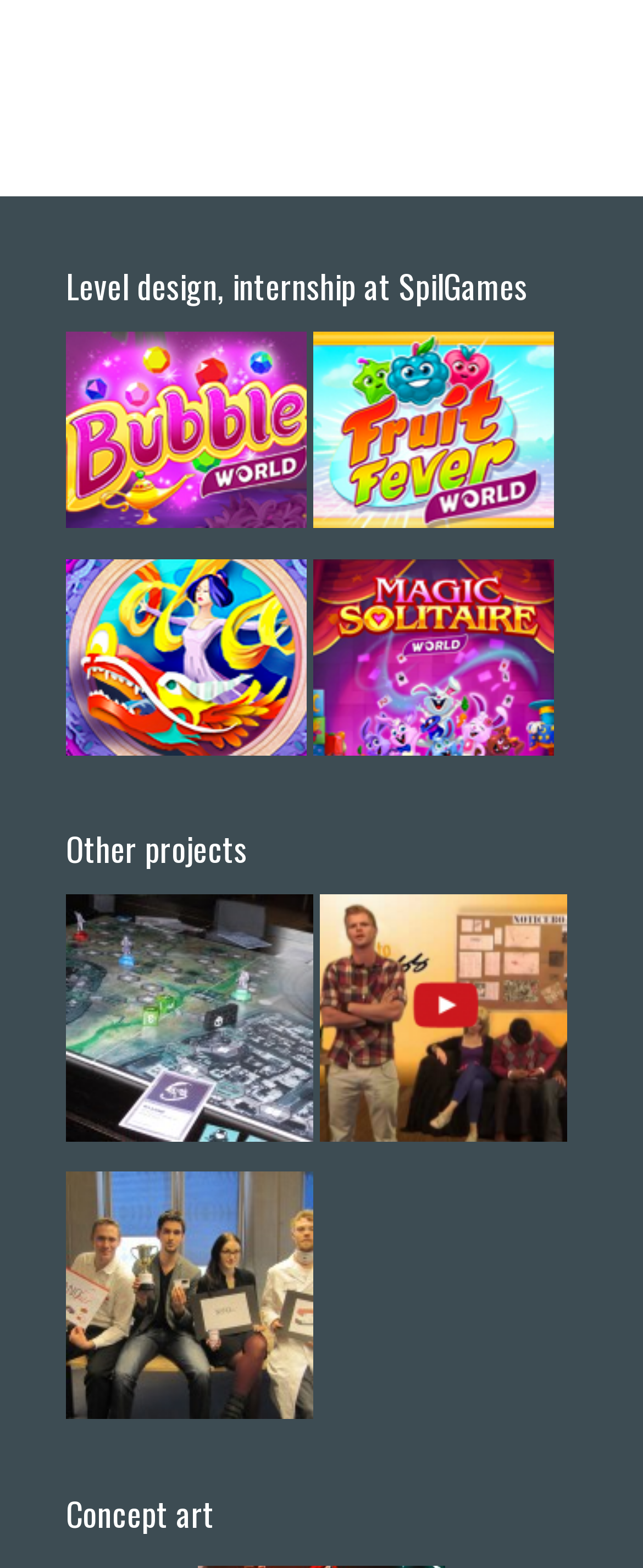Given the element description, predict the bounding box coordinates in the format (top-left x, top-left y, bottom-right x, bottom-right y). Make sure all values are between 0 and 1. Here is the element description: alt="dragonflow"

[0.103, 0.477, 0.477, 0.498]